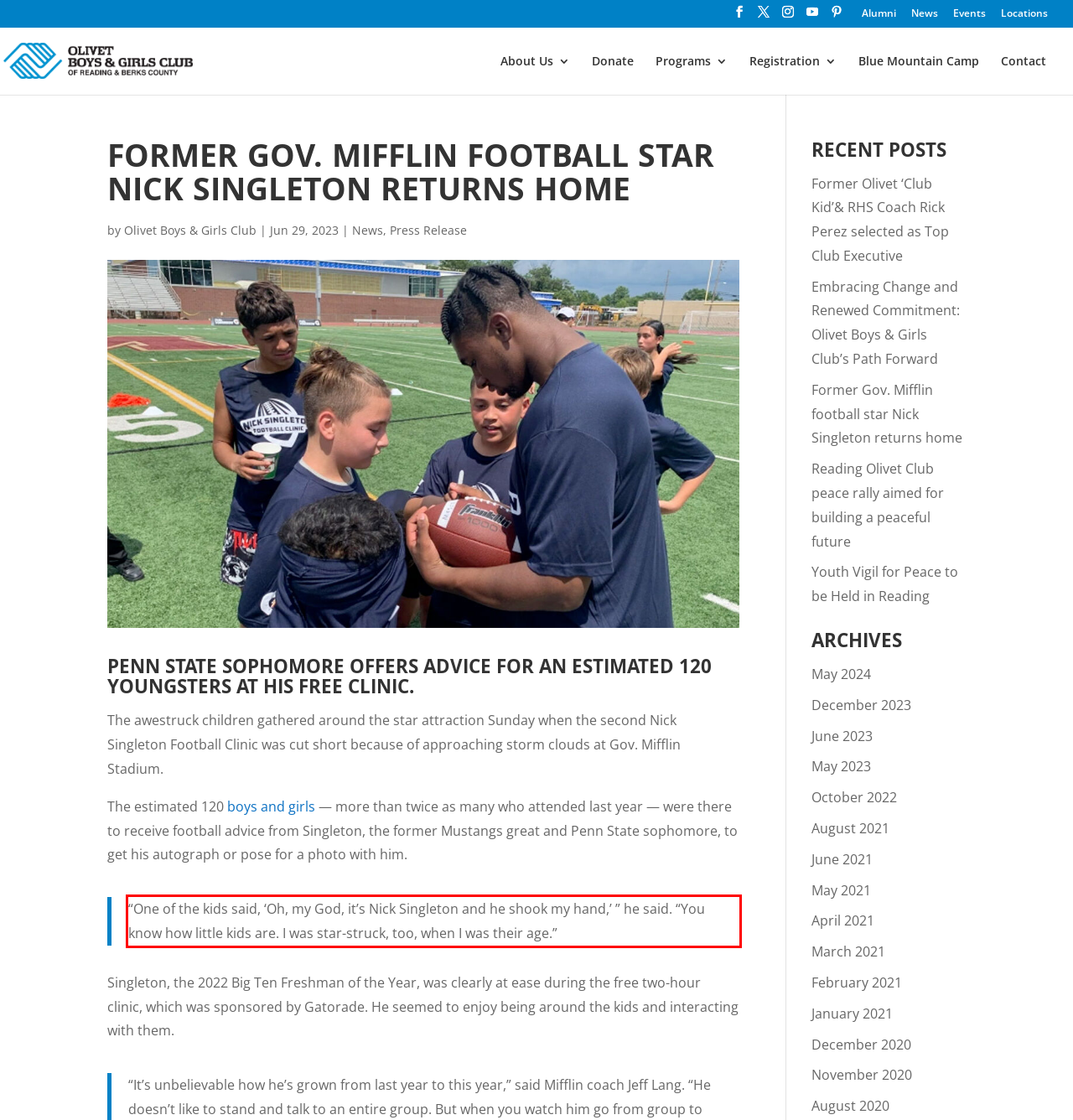Please perform OCR on the text content within the red bounding box that is highlighted in the provided webpage screenshot.

“One of the kids said, ‘Oh, my God, it’s Nick Singleton and he shook my hand,’ ” he said. “You know how little kids are. I was star-struck, too, when I was their age.”